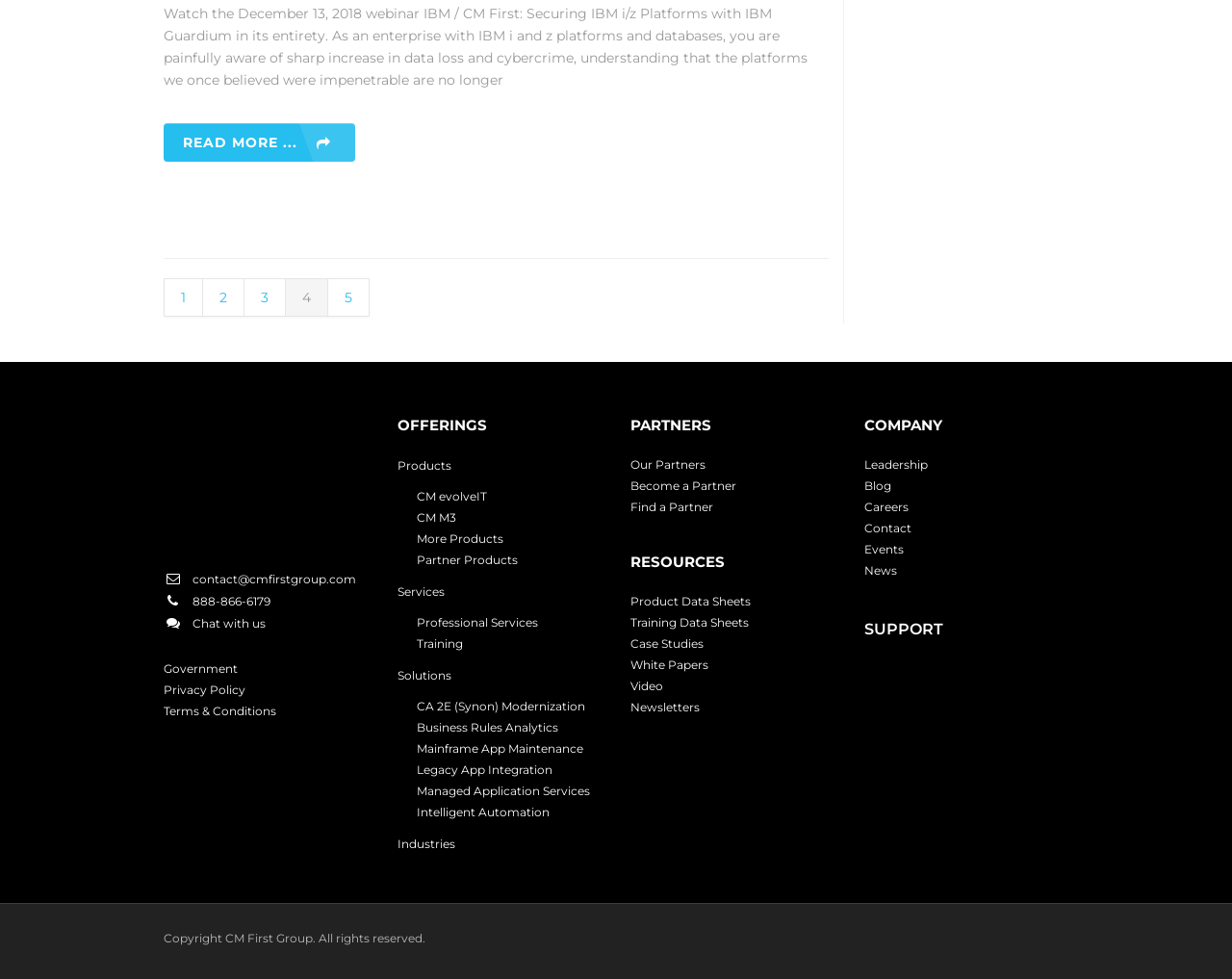Determine the bounding box coordinates for the area that should be clicked to carry out the following instruction: "Explore our partner products".

[0.338, 0.565, 0.42, 0.58]